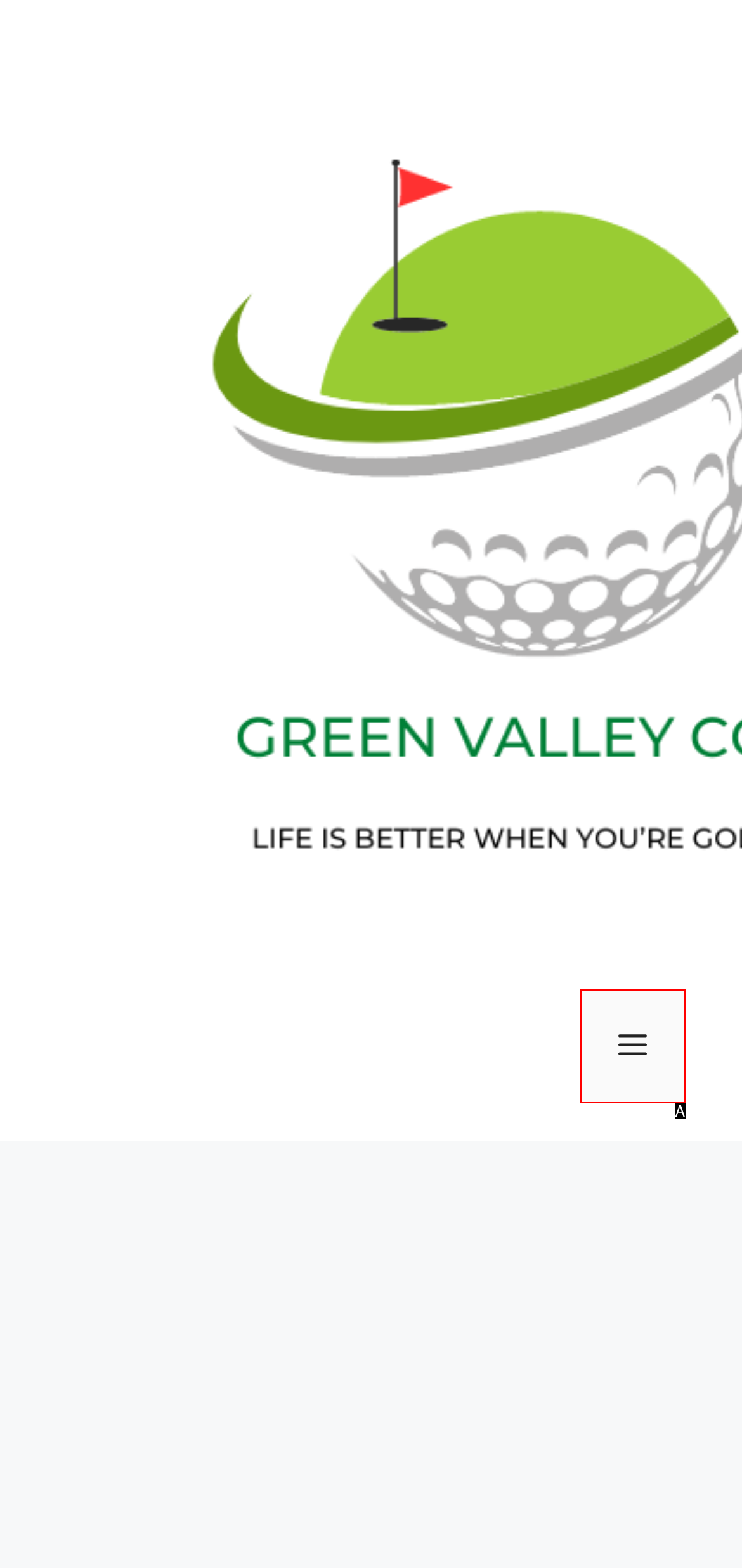Choose the letter of the UI element that aligns with the following description: Menu
State your answer as the letter from the listed options.

A